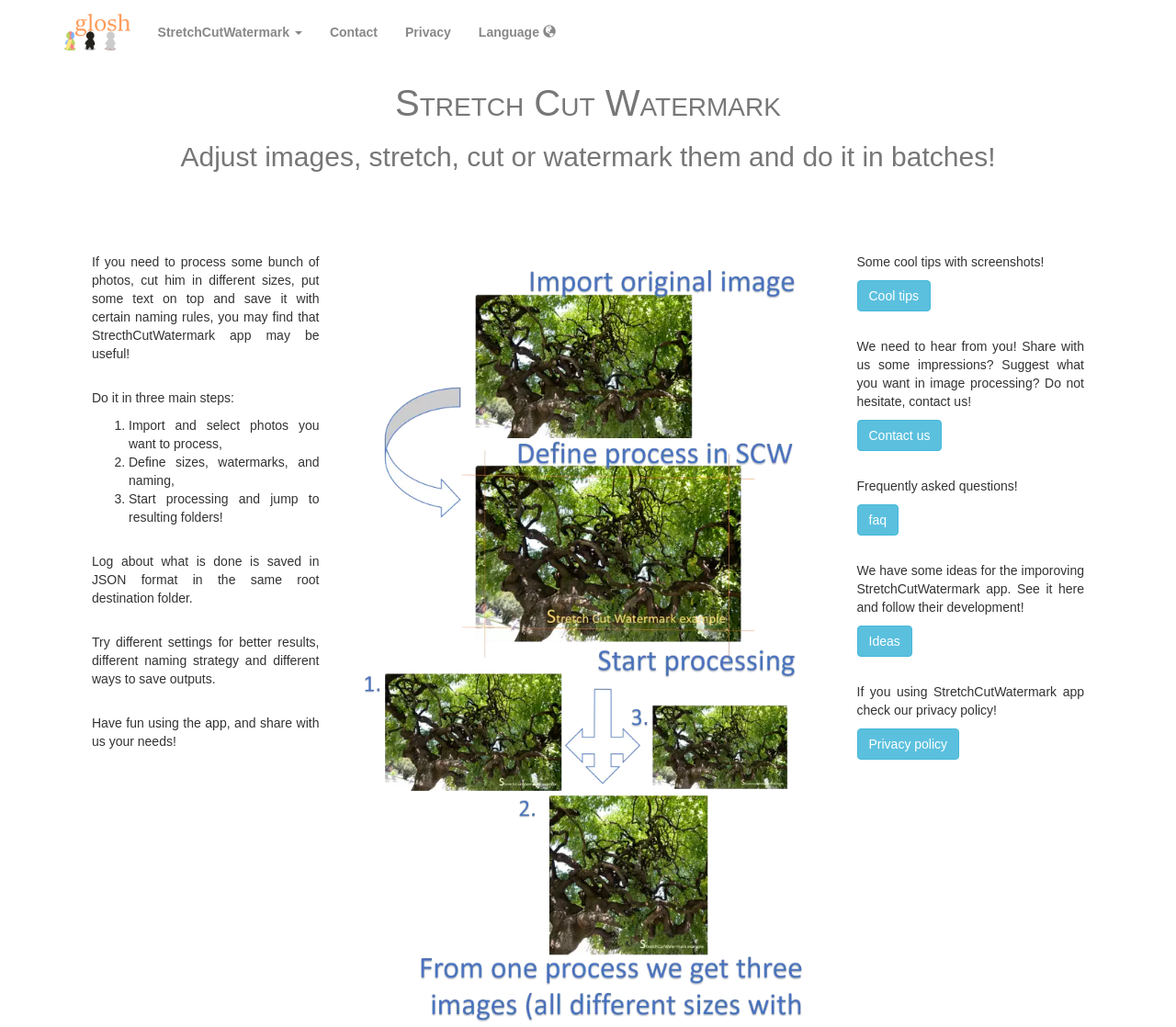Determine the bounding box coordinates of the clickable area required to perform the following instruction: "Go to the FAQ page". The coordinates should be represented as four float numbers between 0 and 1: [left, top, right, bottom].

[0.729, 0.491, 0.764, 0.521]